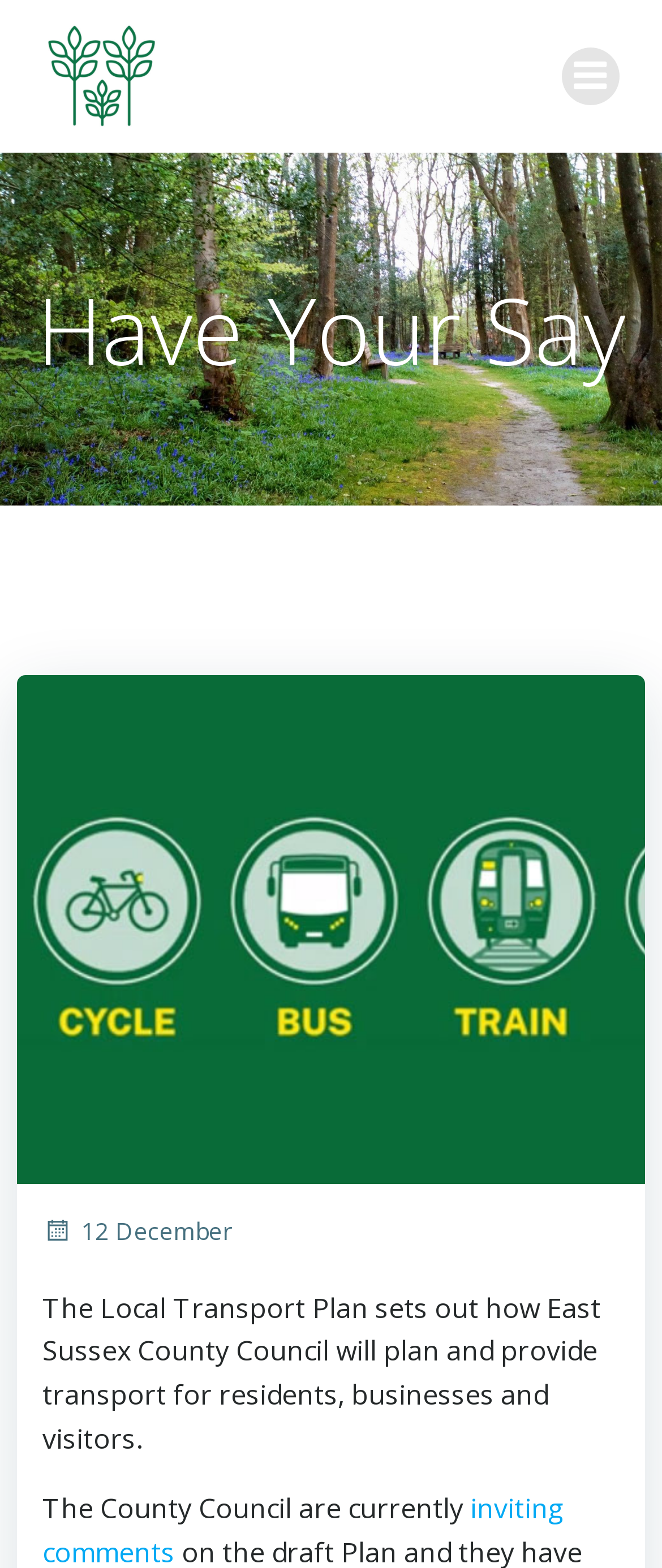What is the date mentioned on the webpage?
Please give a detailed and elaborate answer to the question.

The question can be answered by reading the link element that says '12 December'. This text clearly indicates that the date mentioned on the webpage is 12 December.